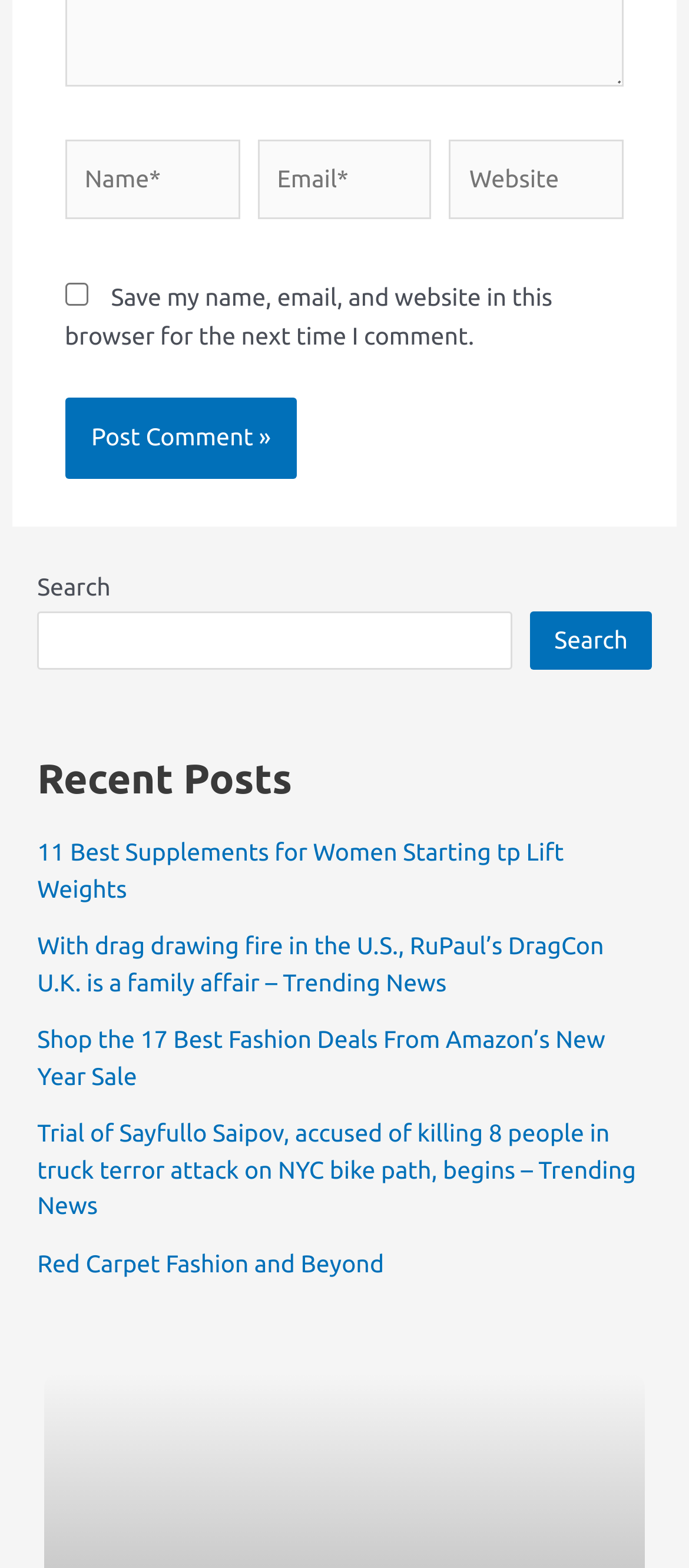Using the details in the image, give a detailed response to the question below:
What is the purpose of the checkbox?

The checkbox is located below the comment form and is labeled 'Save my name, email, and website in this browser for the next time I comment.' This suggests that its purpose is to save the user's comment information for future use.